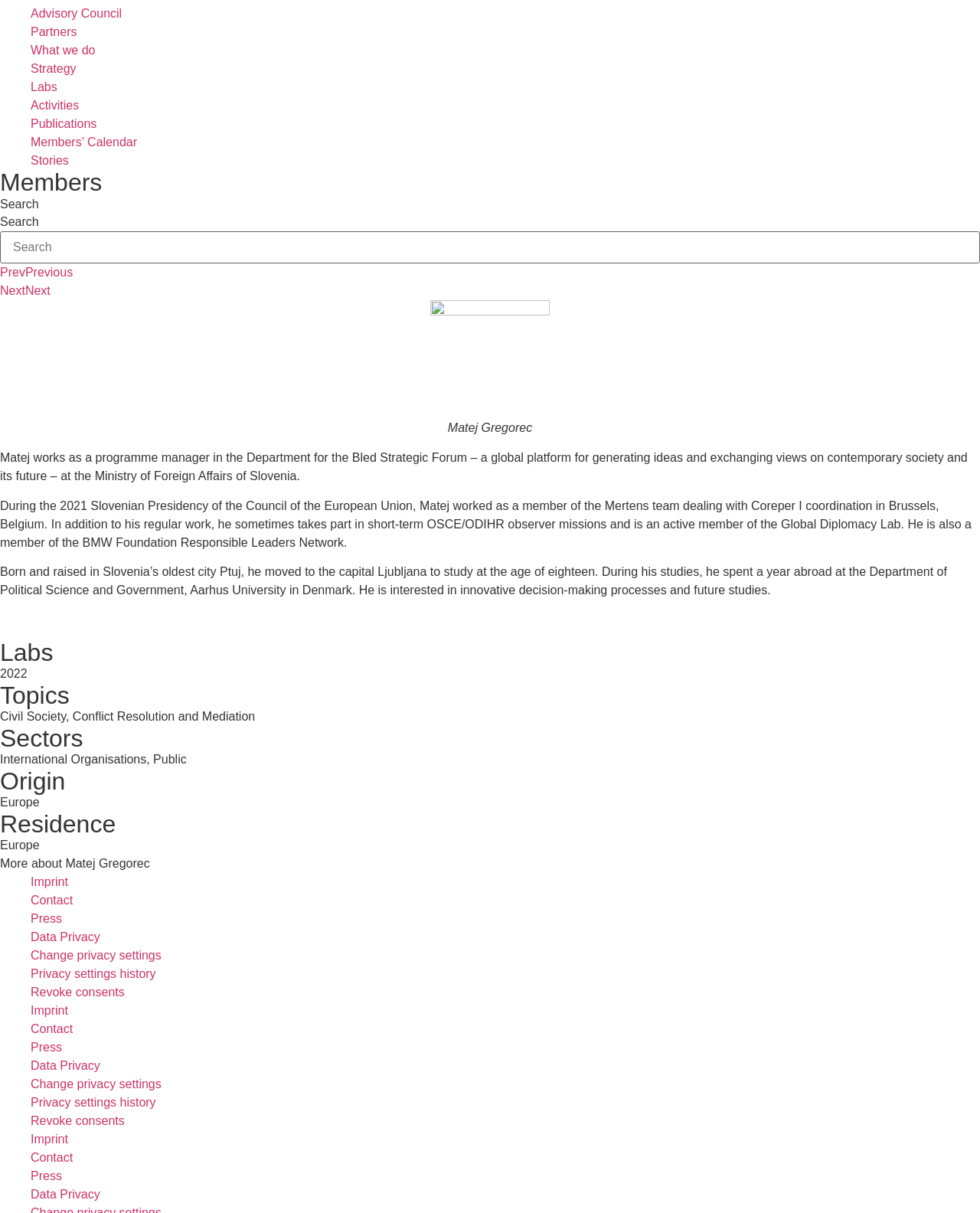What is the origin of Matej mentioned on this page?
Please respond to the question with a detailed and informative answer.

I found the answer by looking at the 'Origin' section, which mentions that Matej is from Europe.